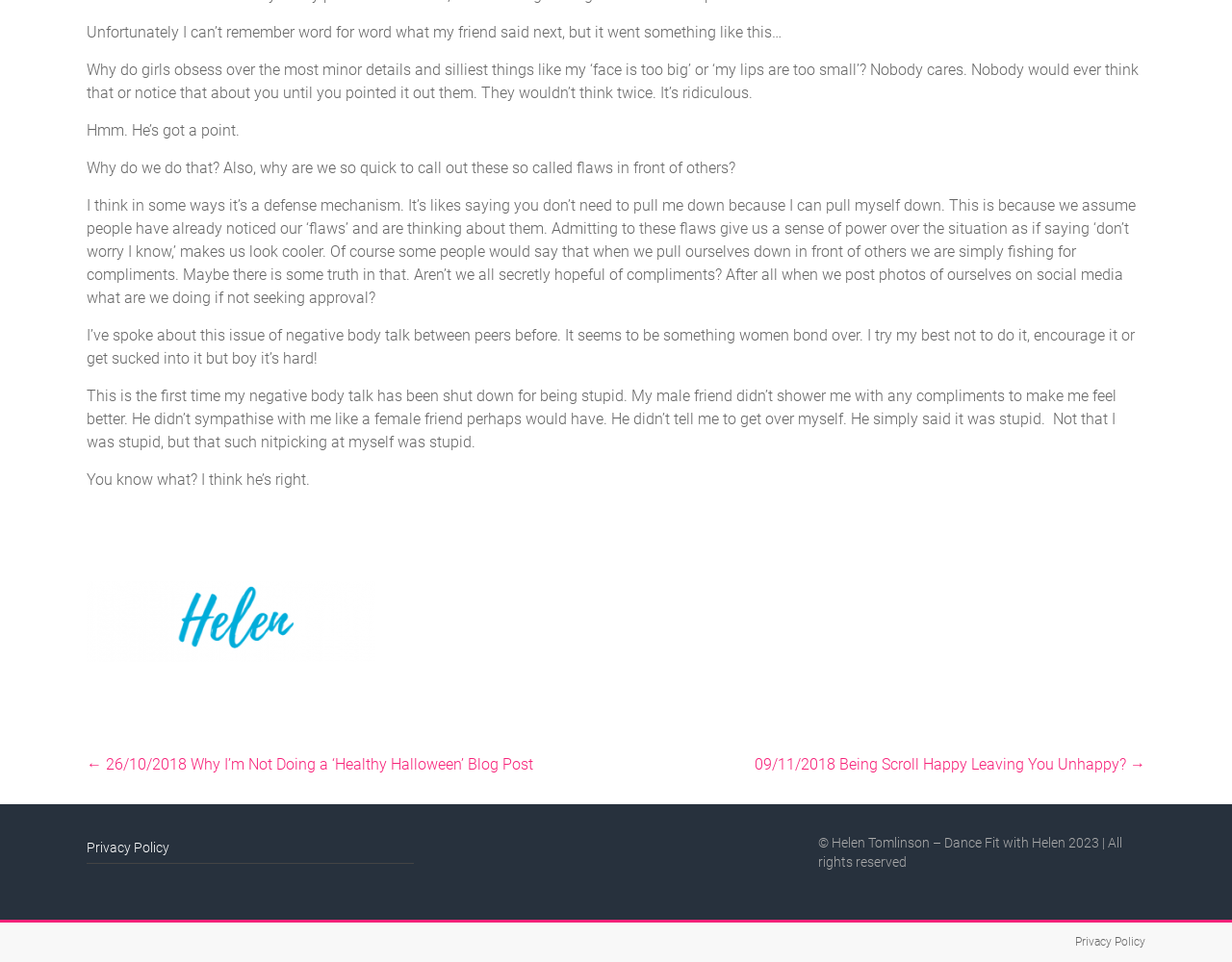Based on the image, provide a detailed and complete answer to the question: 
How many links are there in the article?

There are two links in the article, one that says '← 26/10/2018 Why I’m Not Doing a ‘Healthy Halloween’ Blog Post' and another that says '09/11/2018 Being Scroll Happy Leaving You Unhappy? →'. These links are likely to other articles or blog posts.